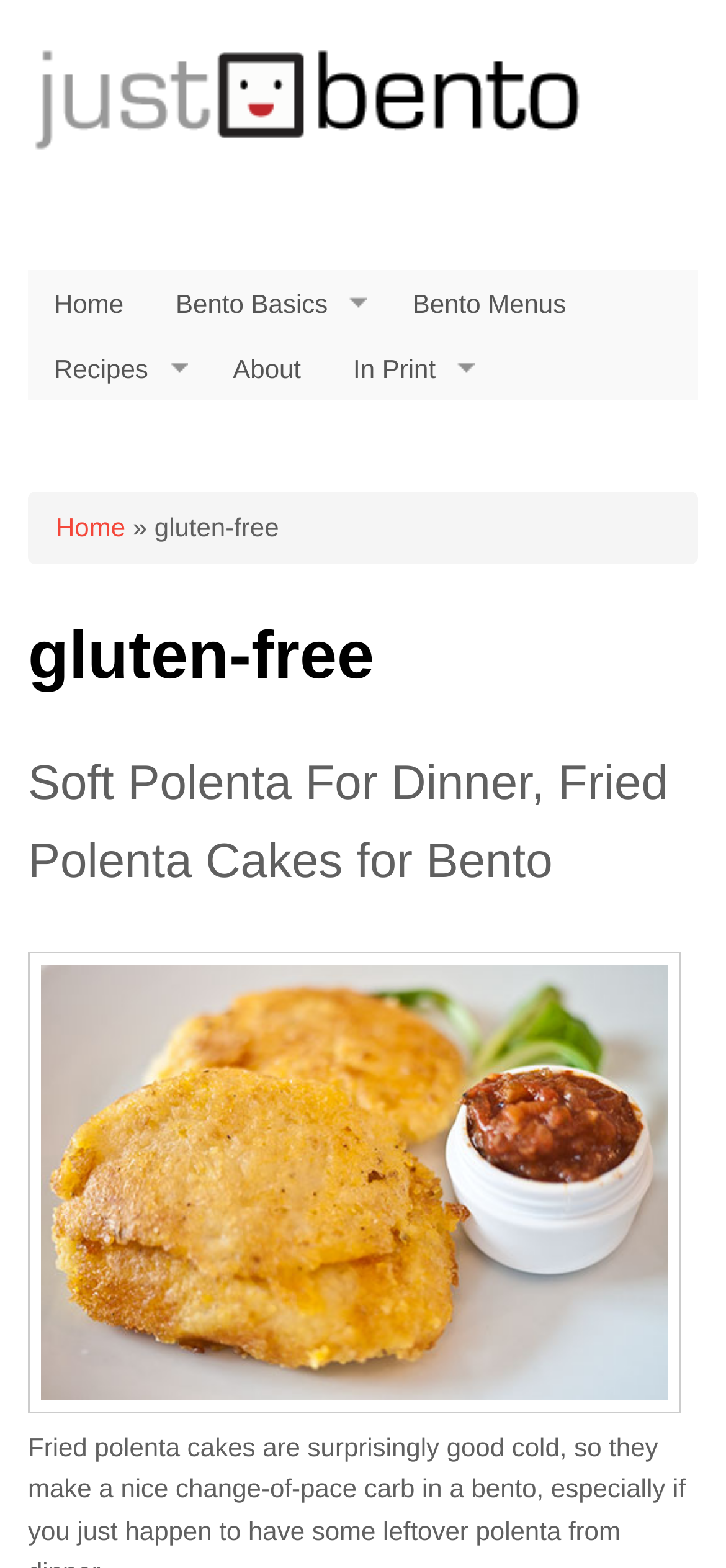How many headings are there on the webpage?
Based on the image, answer the question with a single word or brief phrase.

3